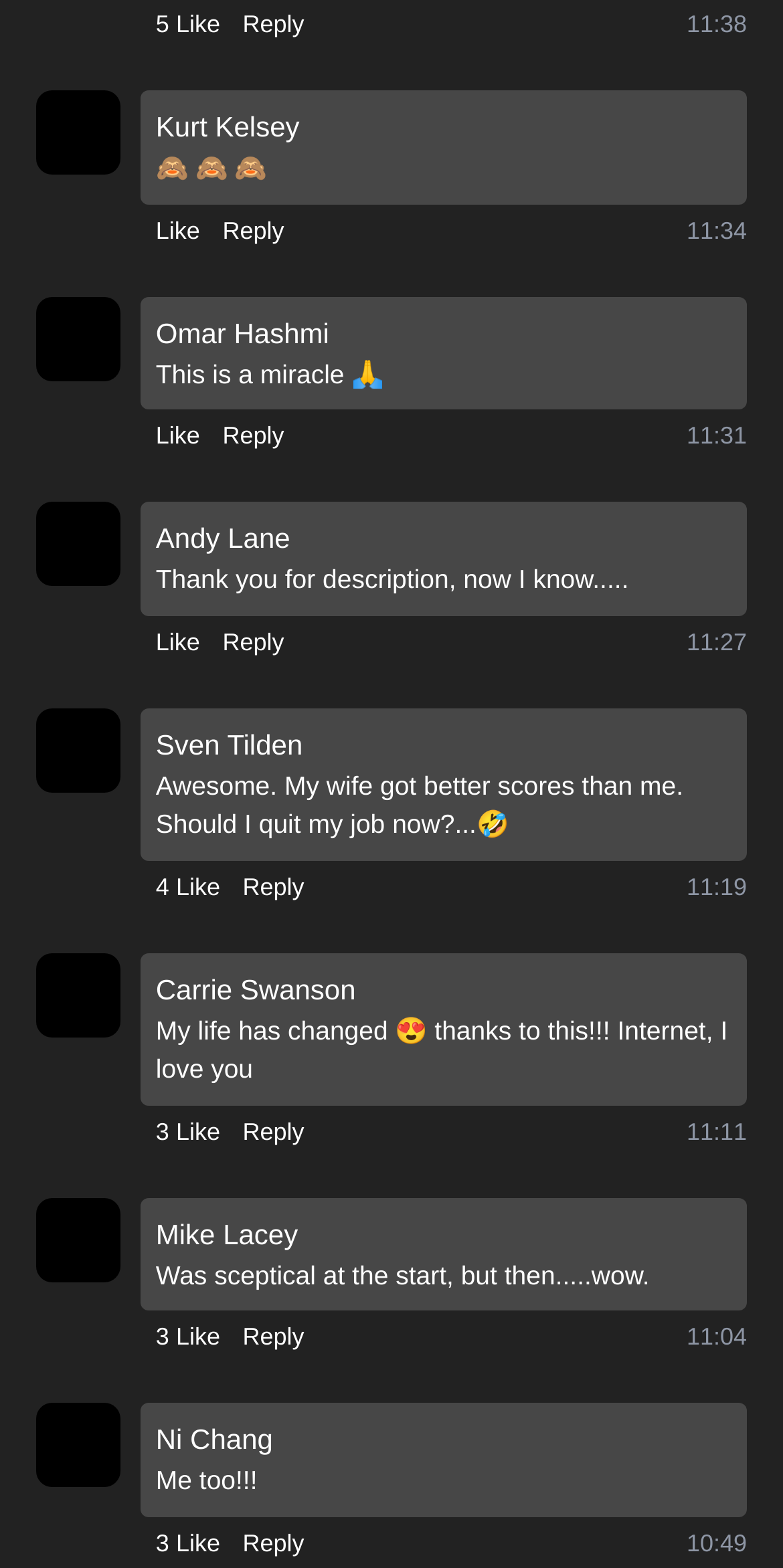Locate the bounding box coordinates of the element that needs to be clicked to carry out the instruction: "Like a post". The coordinates should be given as four float numbers ranging from 0 to 1, i.e., [left, top, right, bottom].

[0.199, 0.004, 0.281, 0.027]